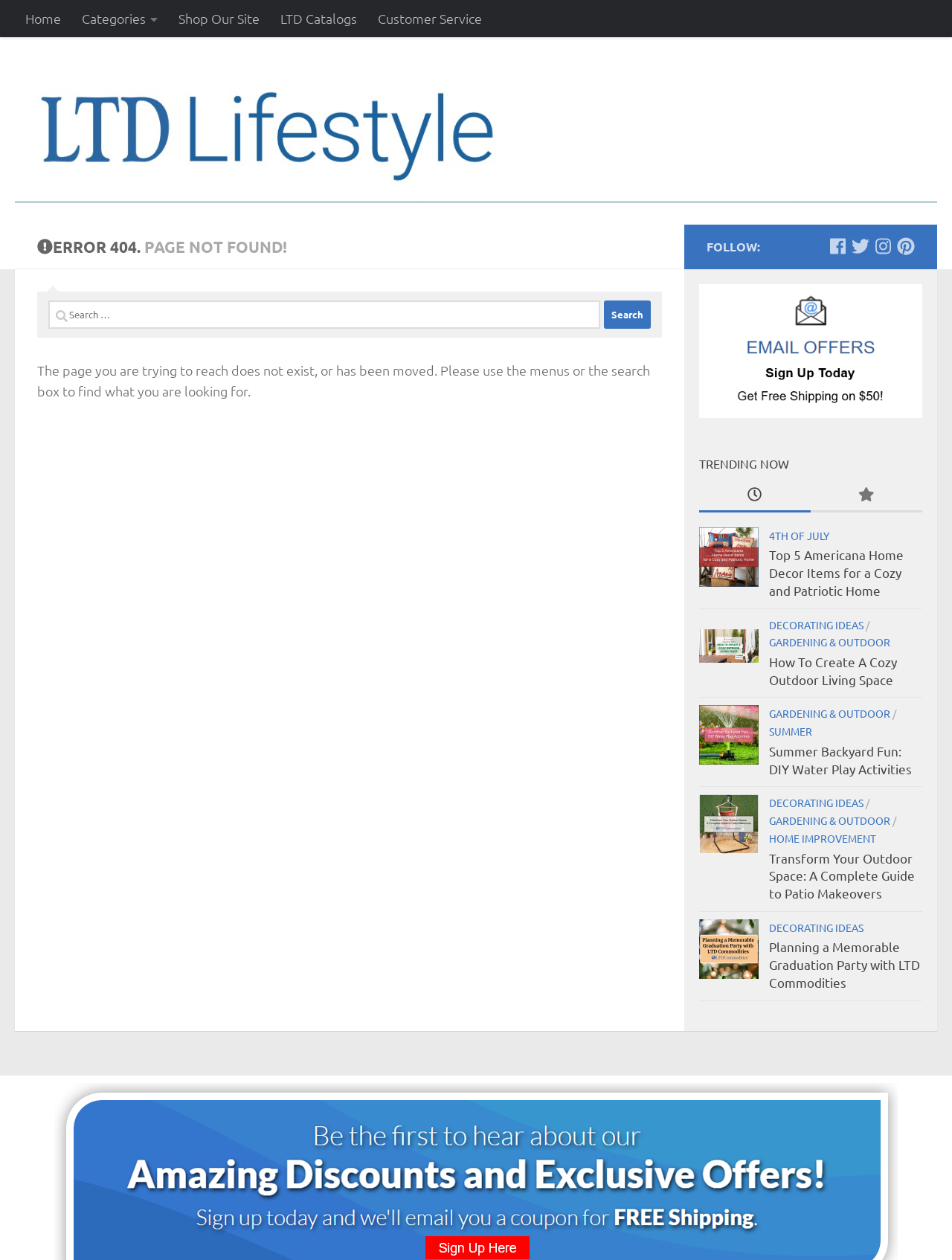Answer the question below using just one word or a short phrase: 
What is the error message displayed on the page?

ERROR 404. PAGE NOT FOUND!